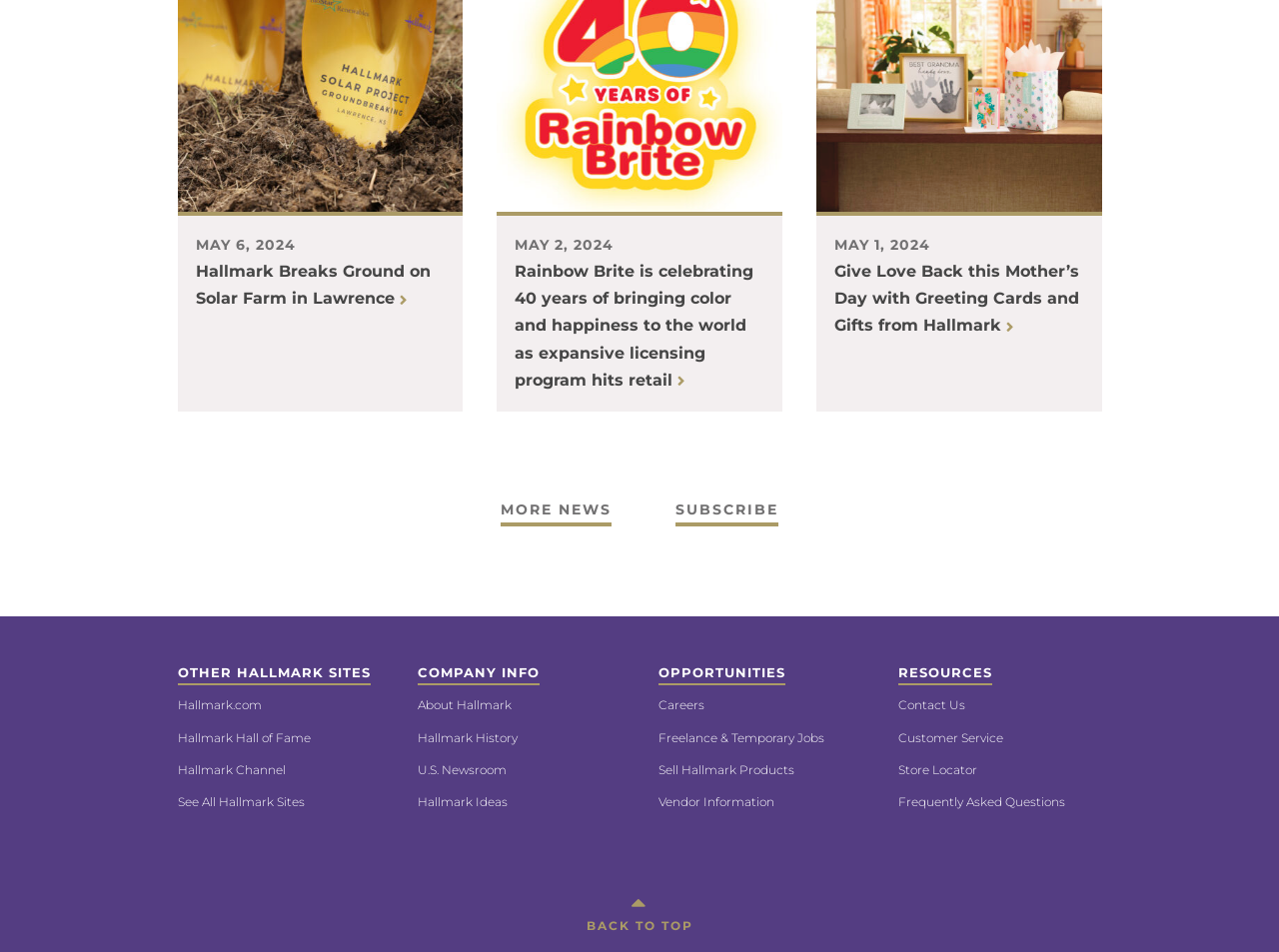What is the last link in the 'COMPANY INFO' section?
Answer briefly with a single word or phrase based on the image.

Hallmark Ideas